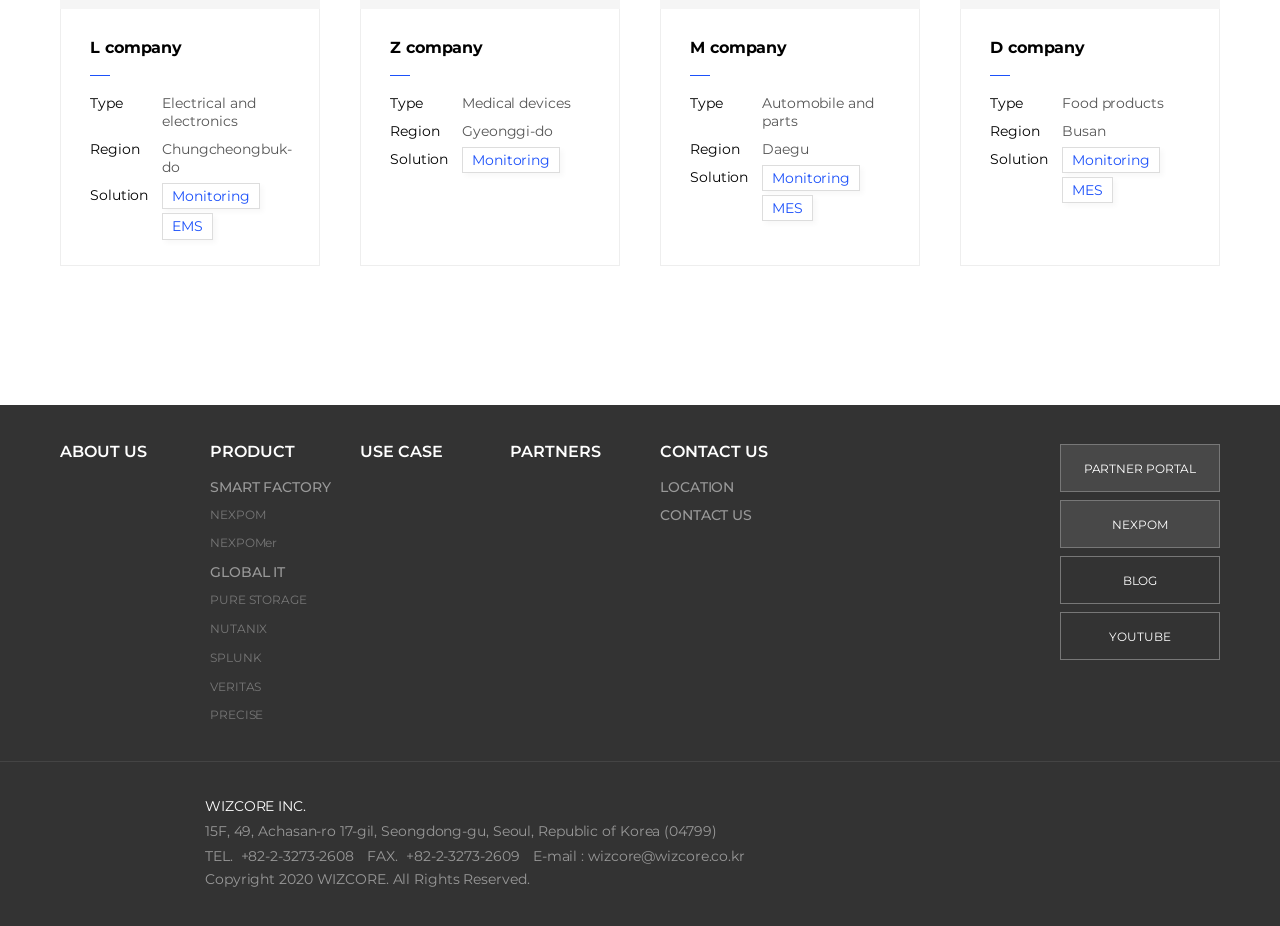Provide a brief response to the question below using one word or phrase:
What is the solution of M company?

Monitoring, MES